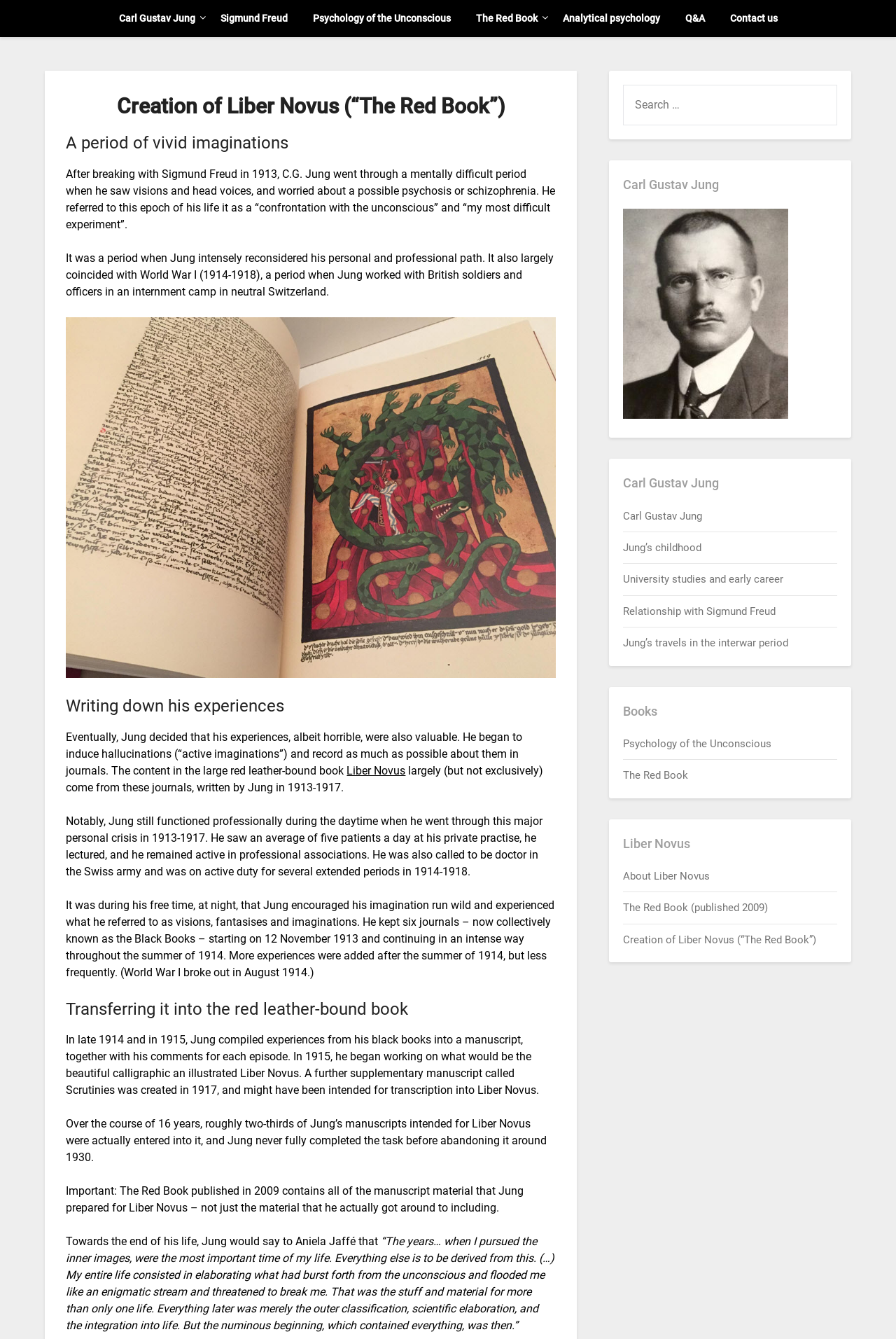What is the name of the book written by C.G. Jung? Analyze the screenshot and reply with just one word or a short phrase.

The Red Book